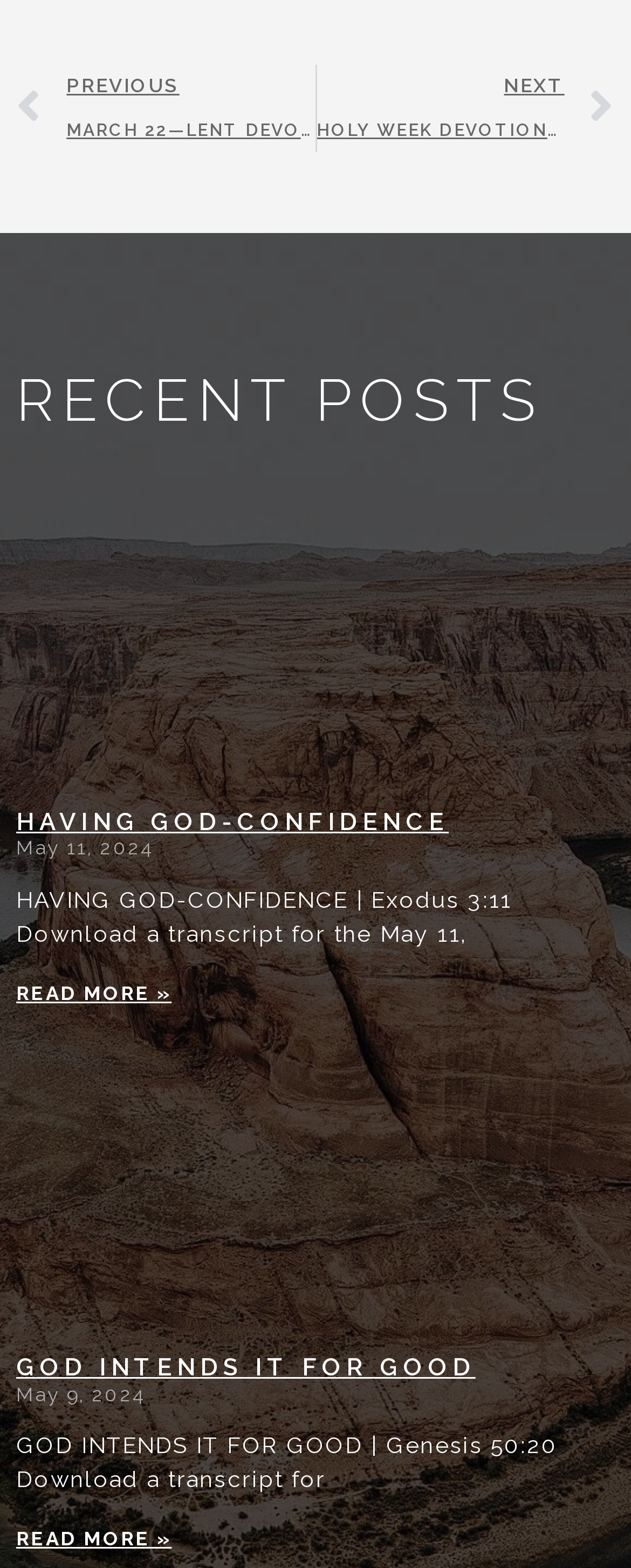Show me the bounding box coordinates of the clickable region to achieve the task as per the instruction: "Read more about christian podcast".

[0.026, 0.3, 0.974, 0.491]